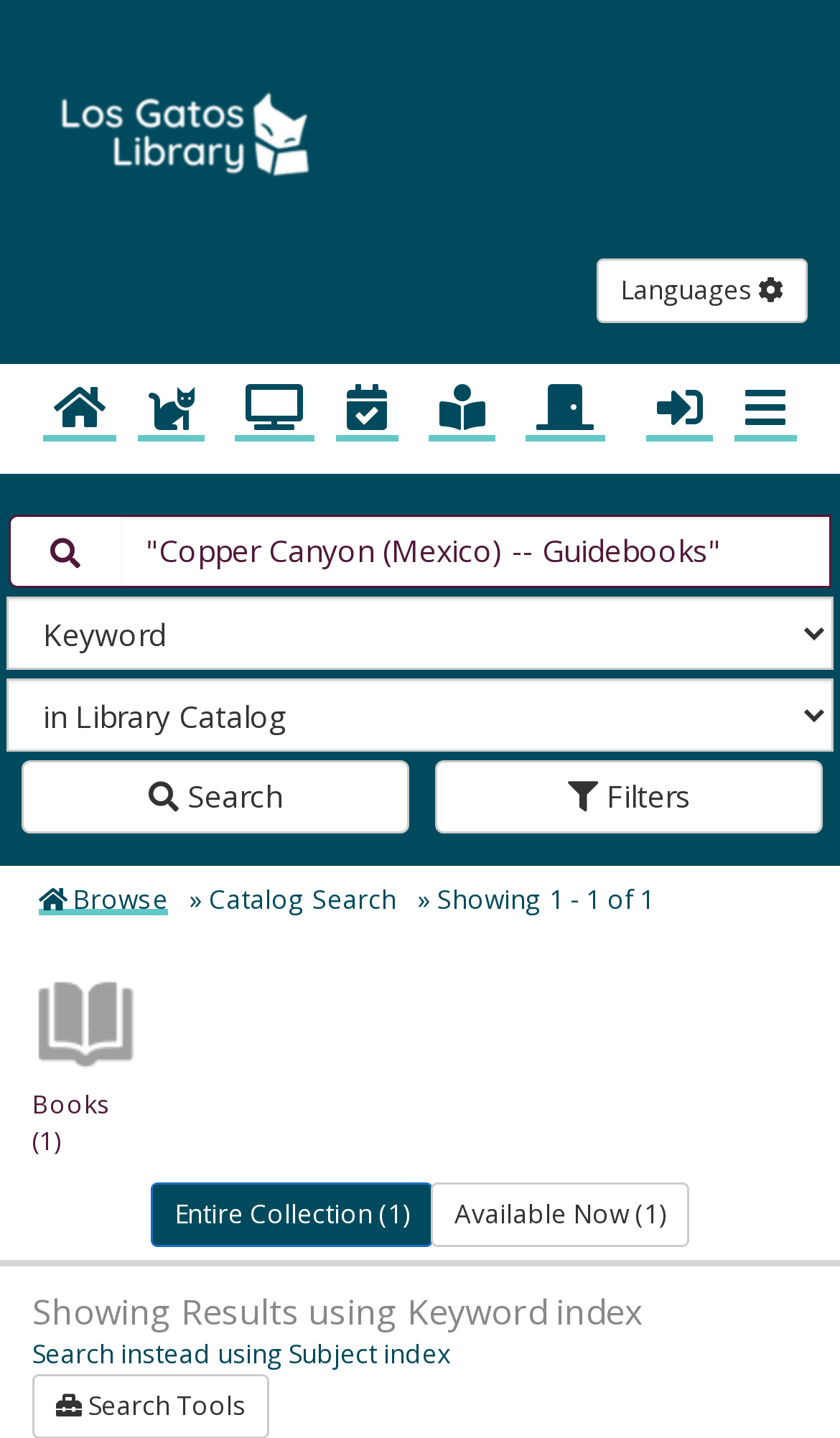Specify the bounding box coordinates of the area to click in order to follow the given instruction: "Show menu."

[0.874, 0.253, 0.949, 0.306]